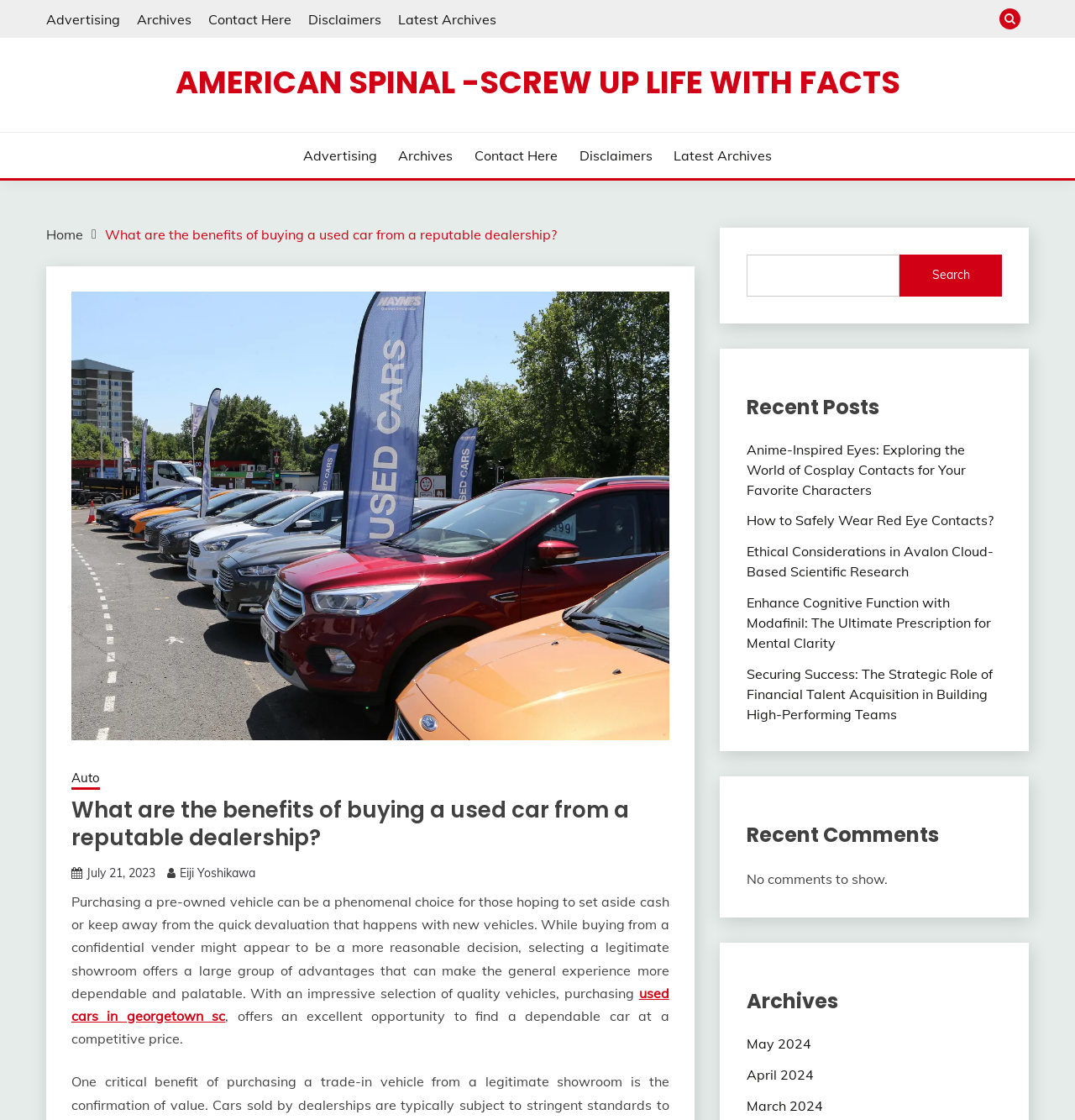Identify the bounding box coordinates of the element to click to follow this instruction: 'Click on the Home link'. Ensure the coordinates are four float values between 0 and 1, provided as [left, top, right, bottom].

[0.043, 0.202, 0.077, 0.217]